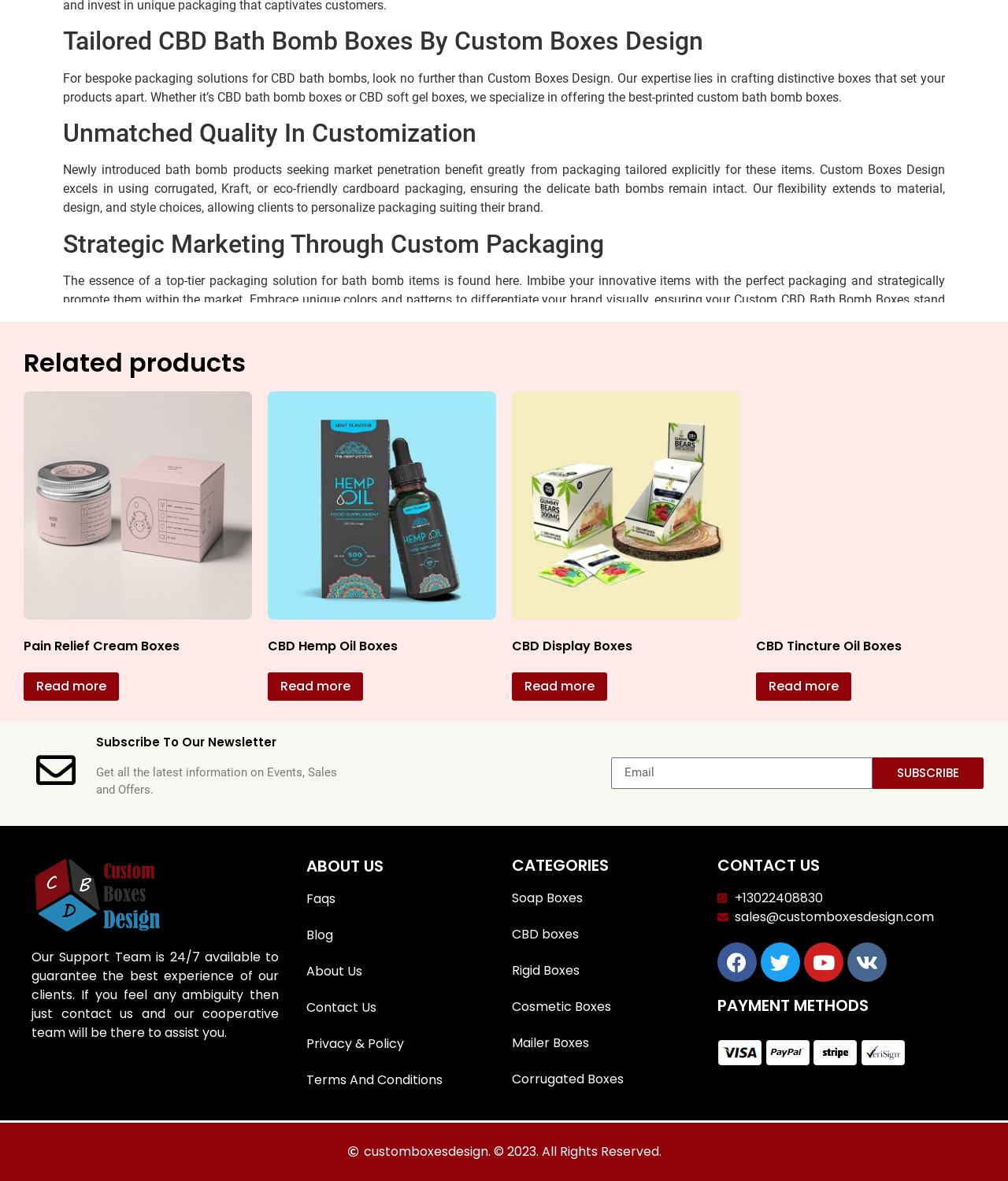Determine the bounding box coordinates for the element that should be clicked to follow this instruction: "Read more about 'CBD Hemp Oil Boxes'". The coordinates should be given as four float numbers between 0 and 1, in the format [left, top, right, bottom].

[0.266, 0.569, 0.36, 0.593]